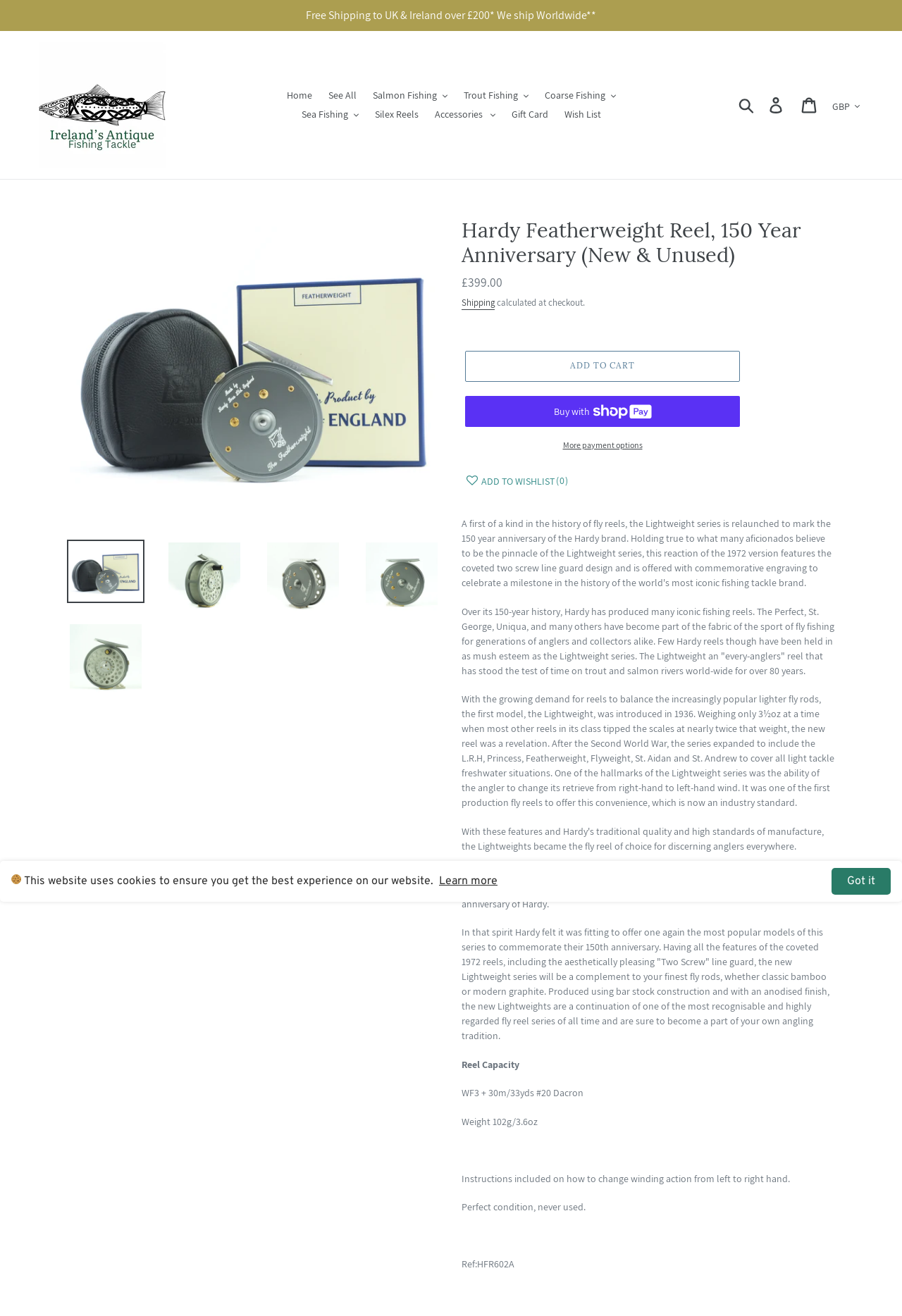What is the condition of the reel?
Please respond to the question with as much detail as possible.

I found the answer by reading the description of the reel on the webpage. The condition of the reel is clearly stated as 'Perfect condition, never used'.